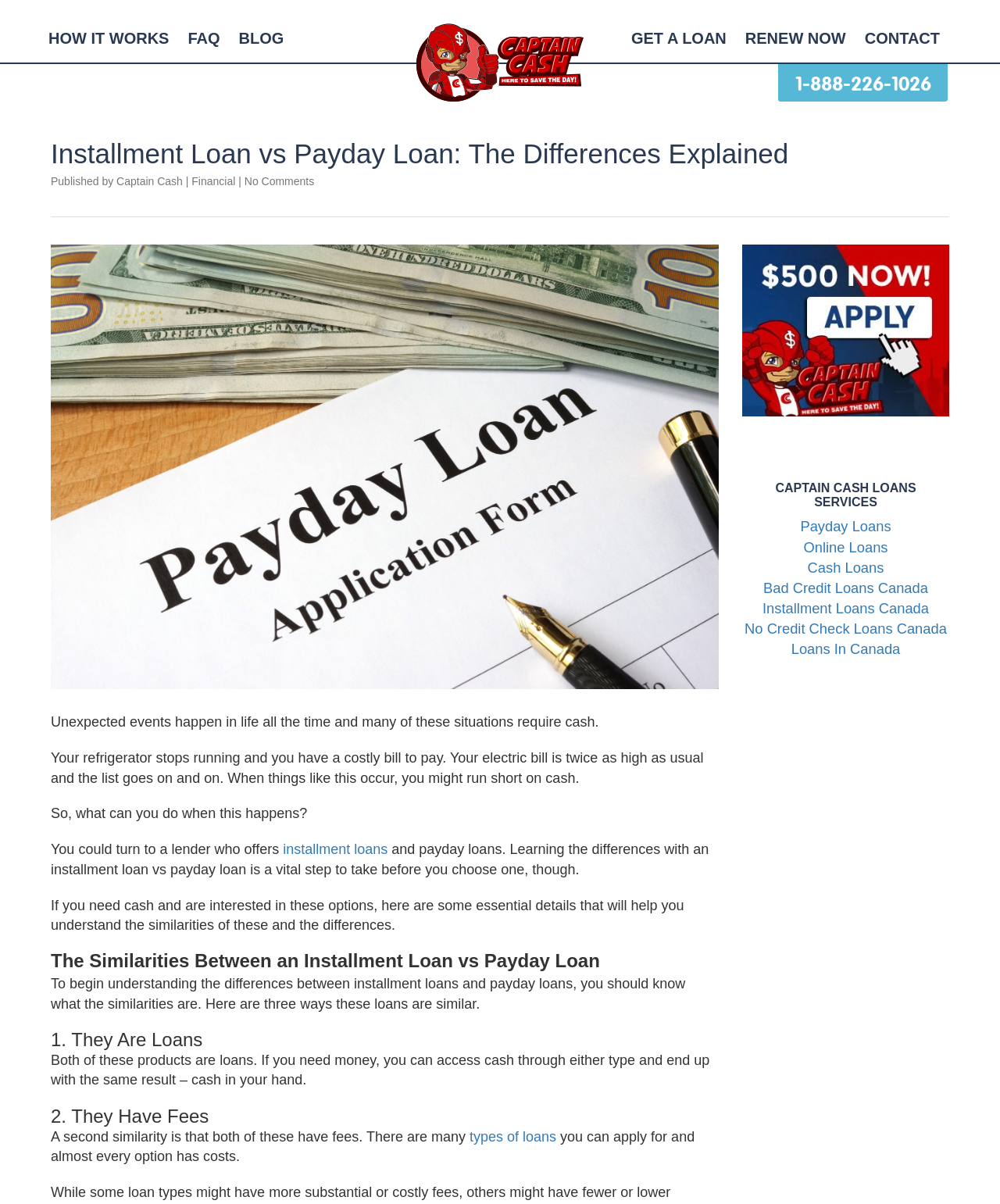Please identify the bounding box coordinates of the element I need to click to follow this instruction: "Click on 'GET A LOAN'".

[0.622, 0.019, 0.736, 0.044]